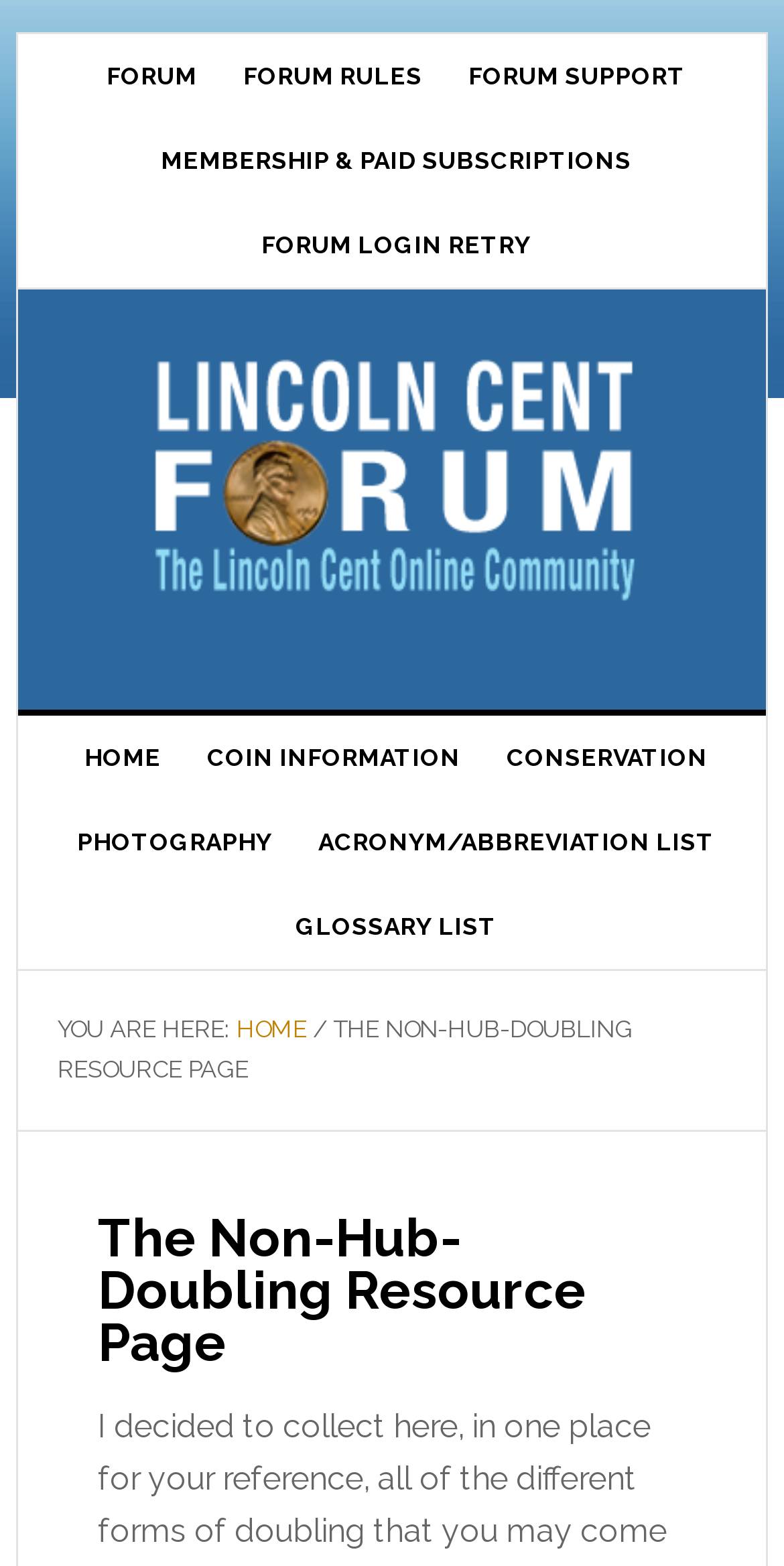Please identify the coordinates of the bounding box that should be clicked to fulfill this instruction: "view forum rules".

[0.279, 0.022, 0.569, 0.076]